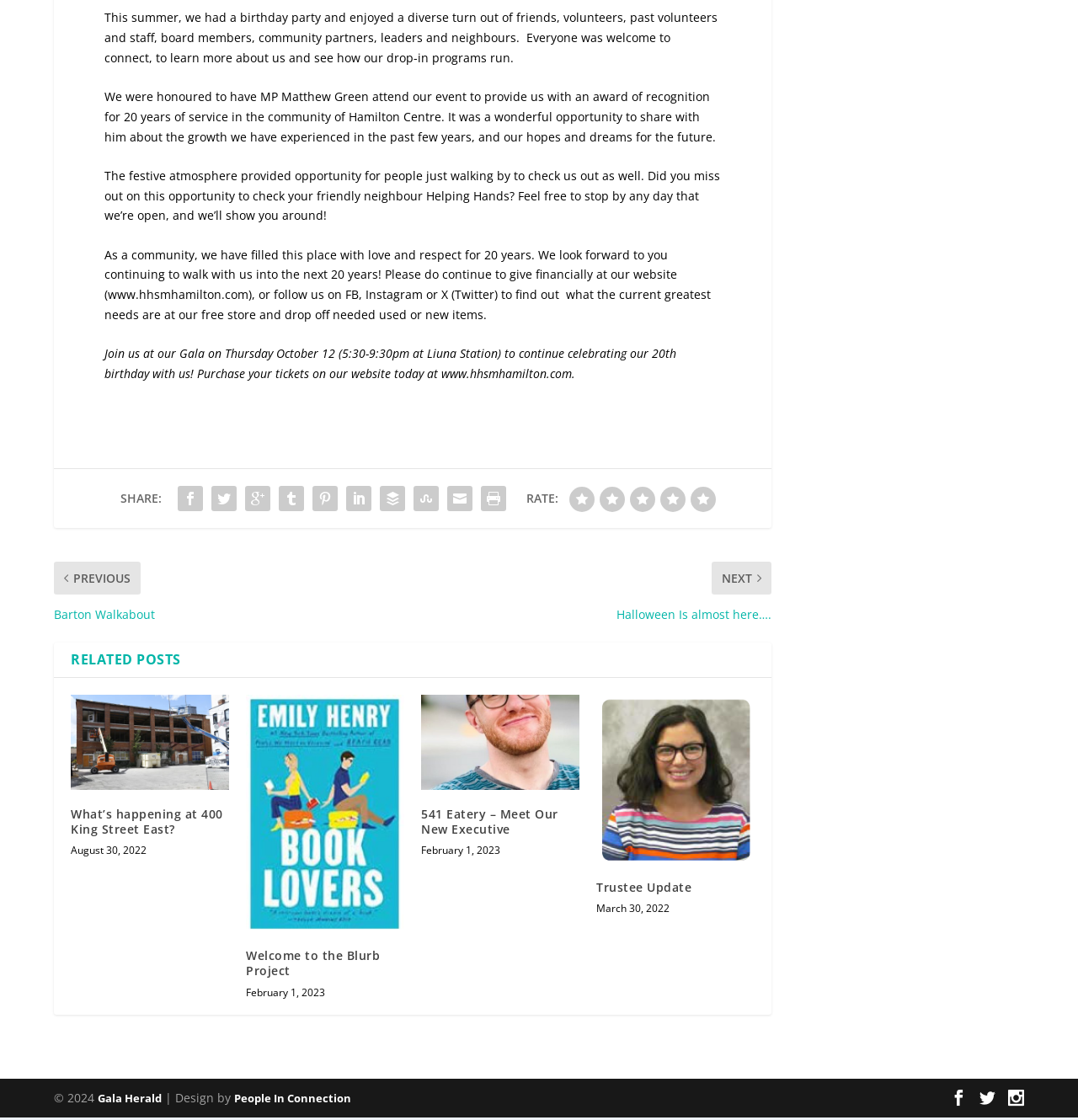What is the name of the website where tickets can be purchased?
Refer to the image and respond with a one-word or short-phrase answer.

www.hhsmhamilton.com